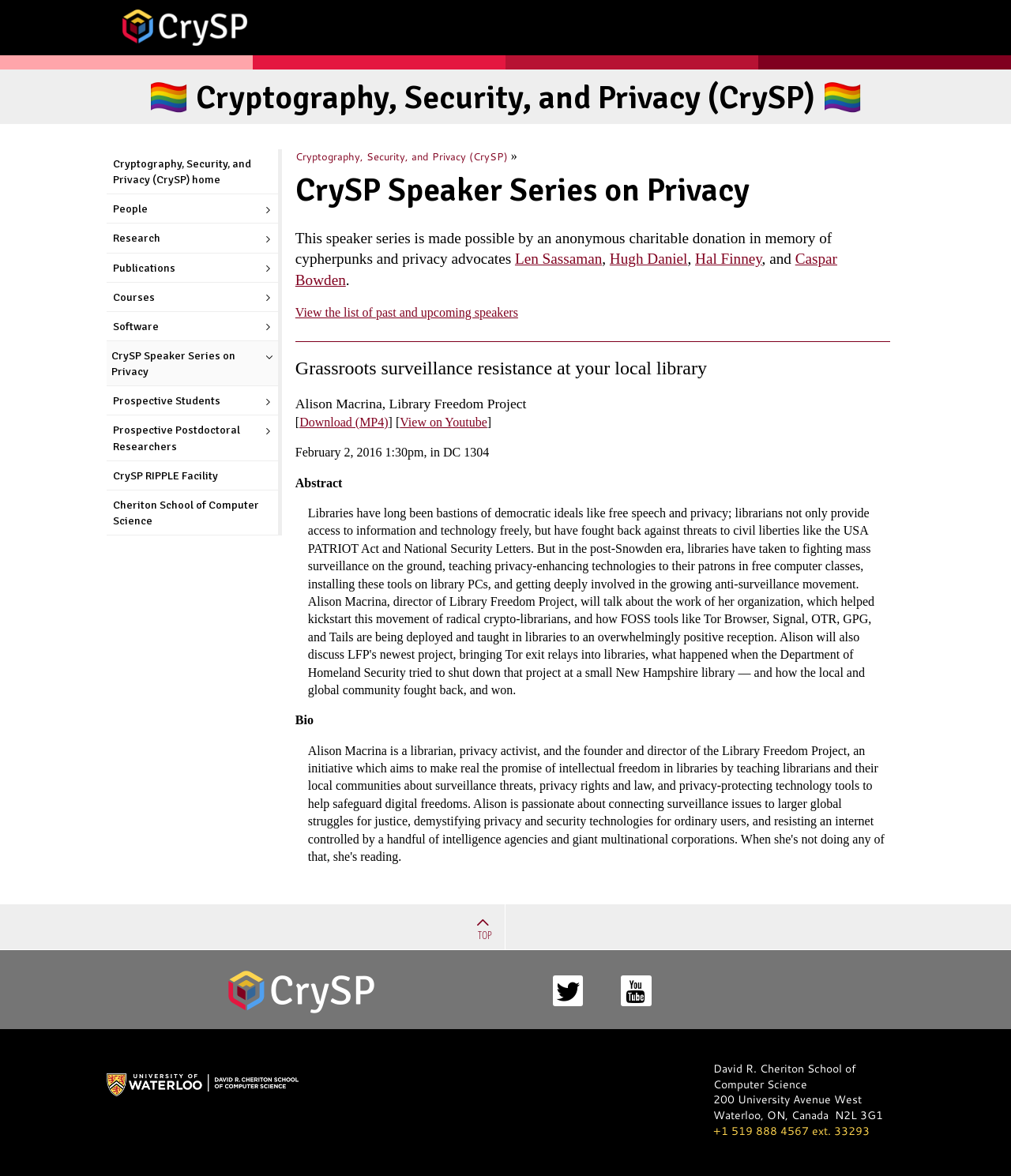Please identify the bounding box coordinates for the region that you need to click to follow this instruction: "Go to the Cheriton School of Computer Science".

[0.105, 0.417, 0.279, 0.455]